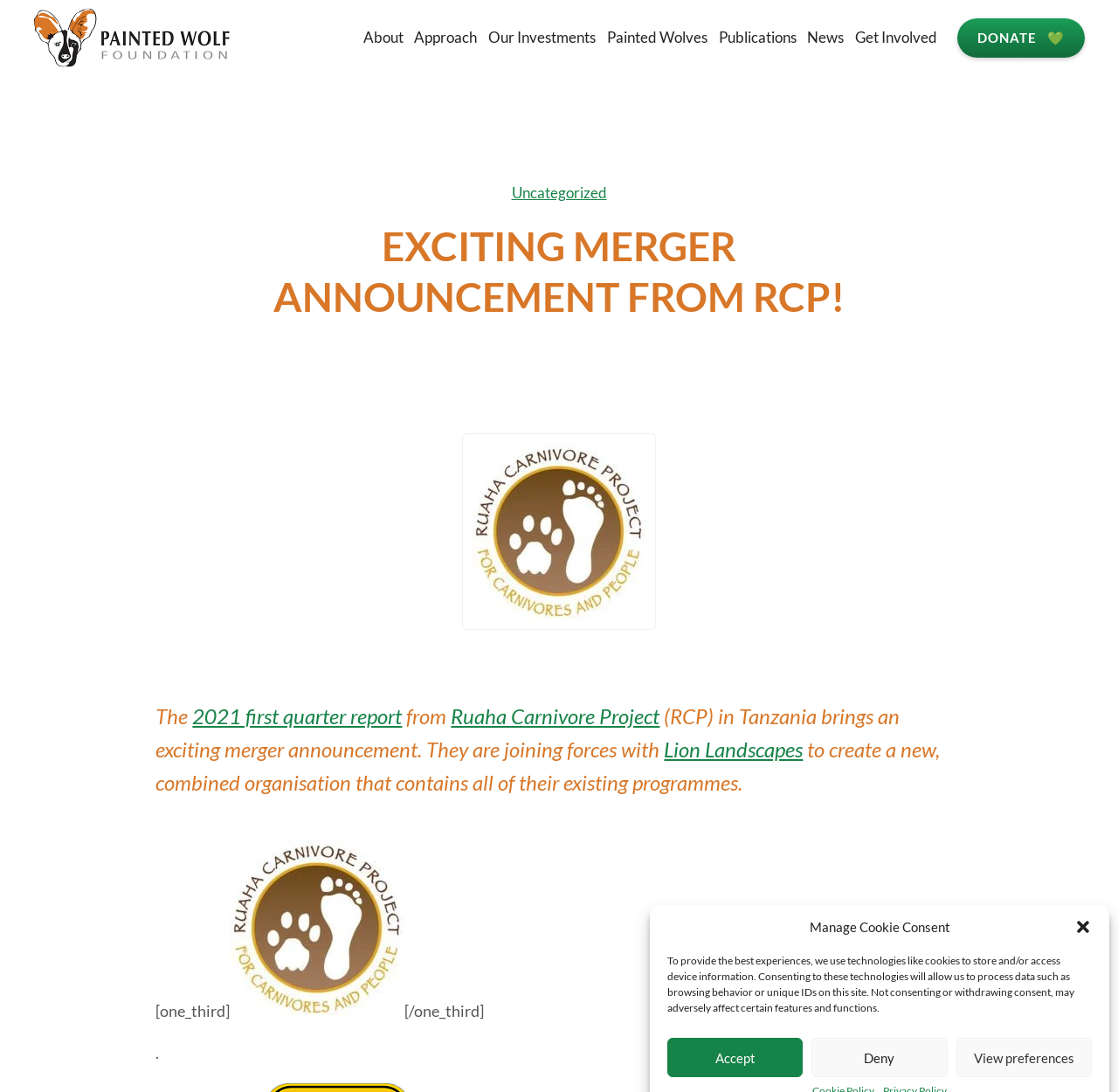Find the bounding box coordinates of the element you need to click on to perform this action: 'Click the 'Close dialogue' button'. The coordinates should be represented by four float values between 0 and 1, in the format [left, top, right, bottom].

[0.961, 0.841, 0.977, 0.857]